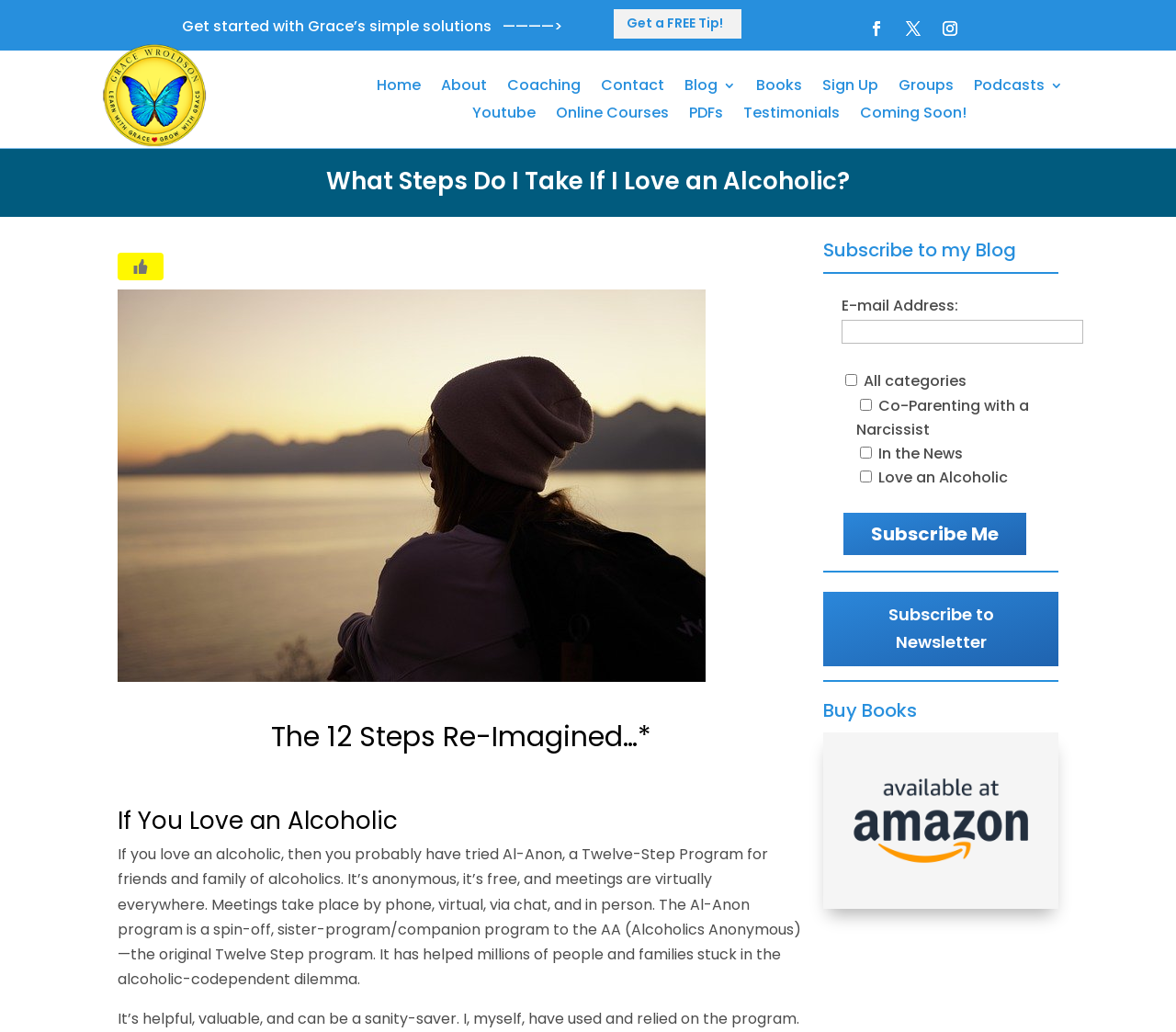Locate the primary heading on the webpage and return its text.

The 12 Steps Re-Imagined…*